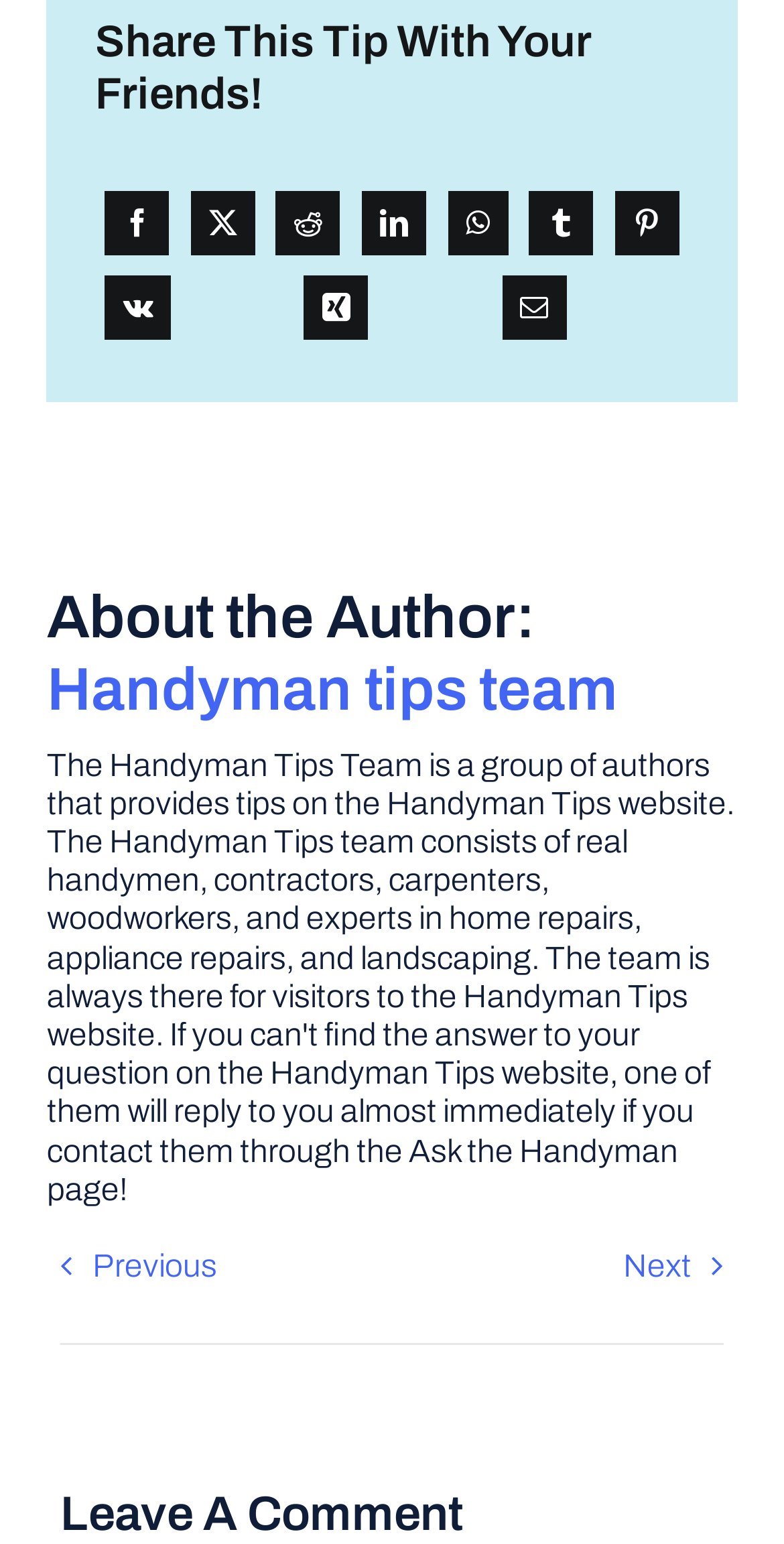What is the main topic of the webpage?
Look at the image and answer the question with a single word or phrase.

Handyman tips